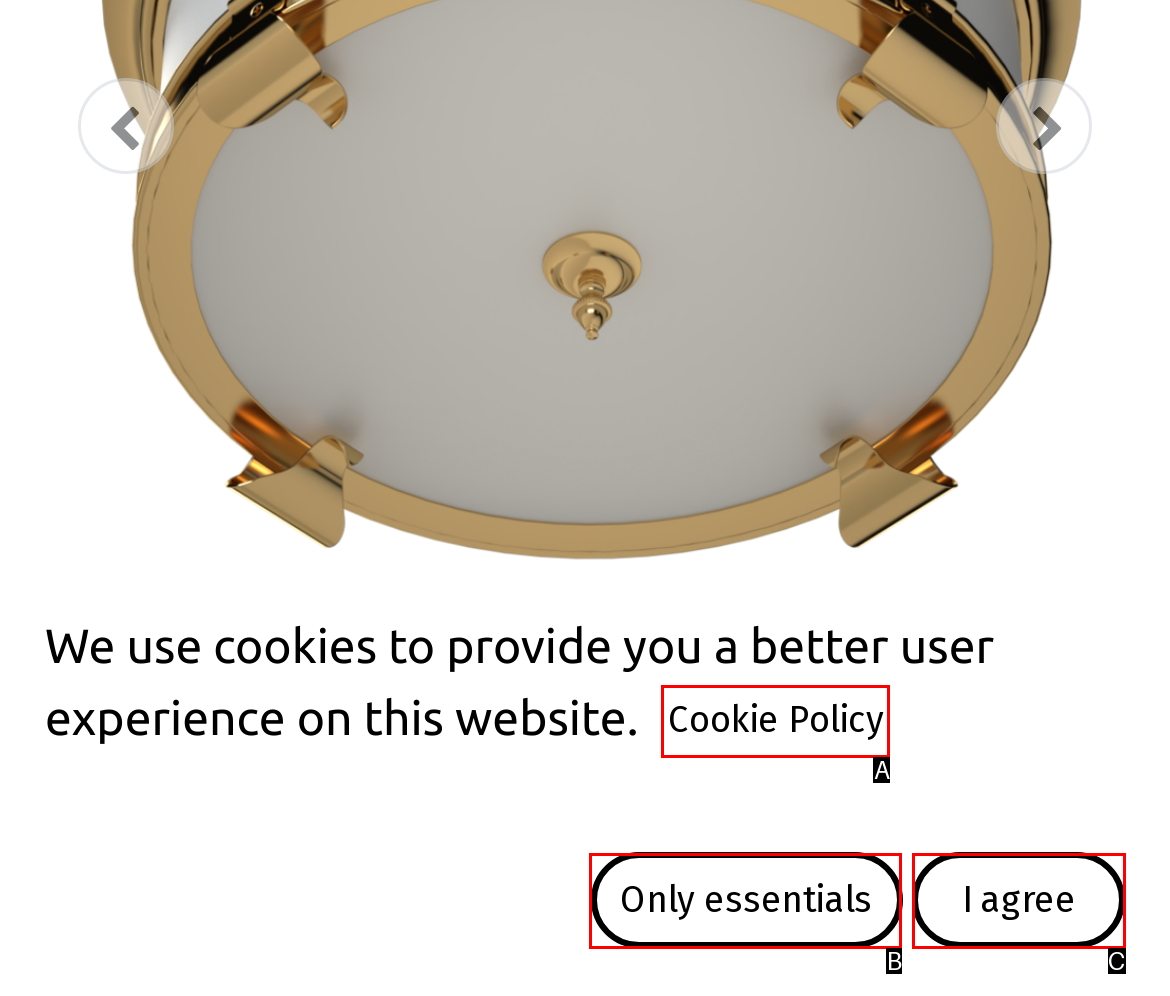Select the letter of the option that corresponds to: parent_node: Home aria-label="open-menu"
Provide the letter from the given options.

None